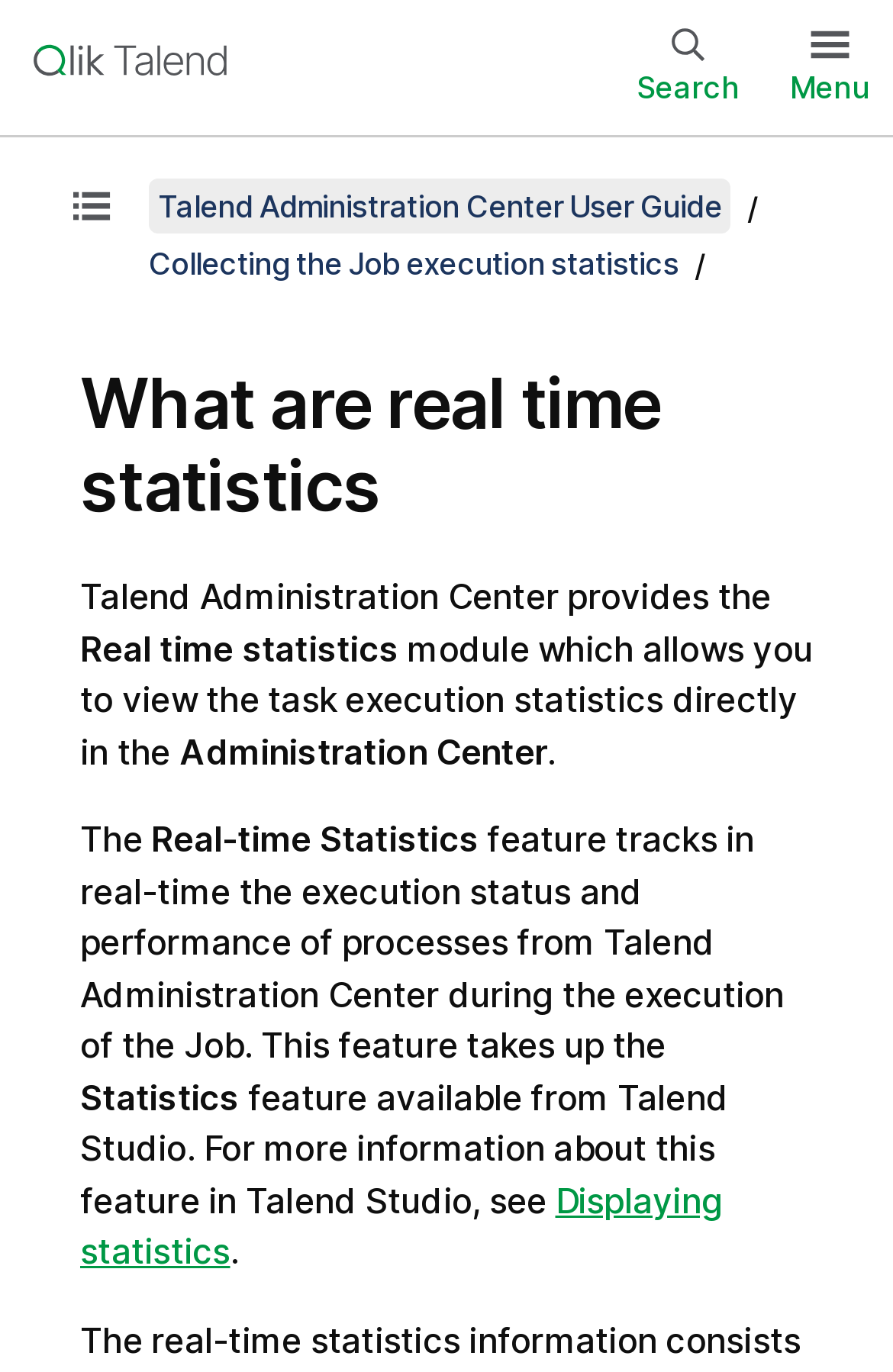Describe the webpage in detail, including text, images, and layout.

The webpage is about the "What are real time statistics" section in the Talend Administration Center User Guide Help. At the top left corner, there is a link to "Qlik Talend Help home" accompanied by an image. On the top right corner, there are two buttons: "Search" and "Menu". 

Below the top navigation bar, there is a complementary section that contains a layout table with a button "Show table of contents" on the left side. Next to it, there is a breadcrumb navigation section that displays the current location in the user guide, with links to "Talend Administration Center User Guide" and "Collecting the Job execution statistics". 

The main content of the page starts with a heading "What are real time statistics" followed by a series of paragraphs that describe the real-time statistics module in Talend Administration Center. The text explains that this module allows users to view task execution statistics directly in the Administration Center and provides real-time tracking of process execution status and performance. There are also mentions of the "Statistics" feature available in Talend Studio and a link to "Displaying statistics" for more information.